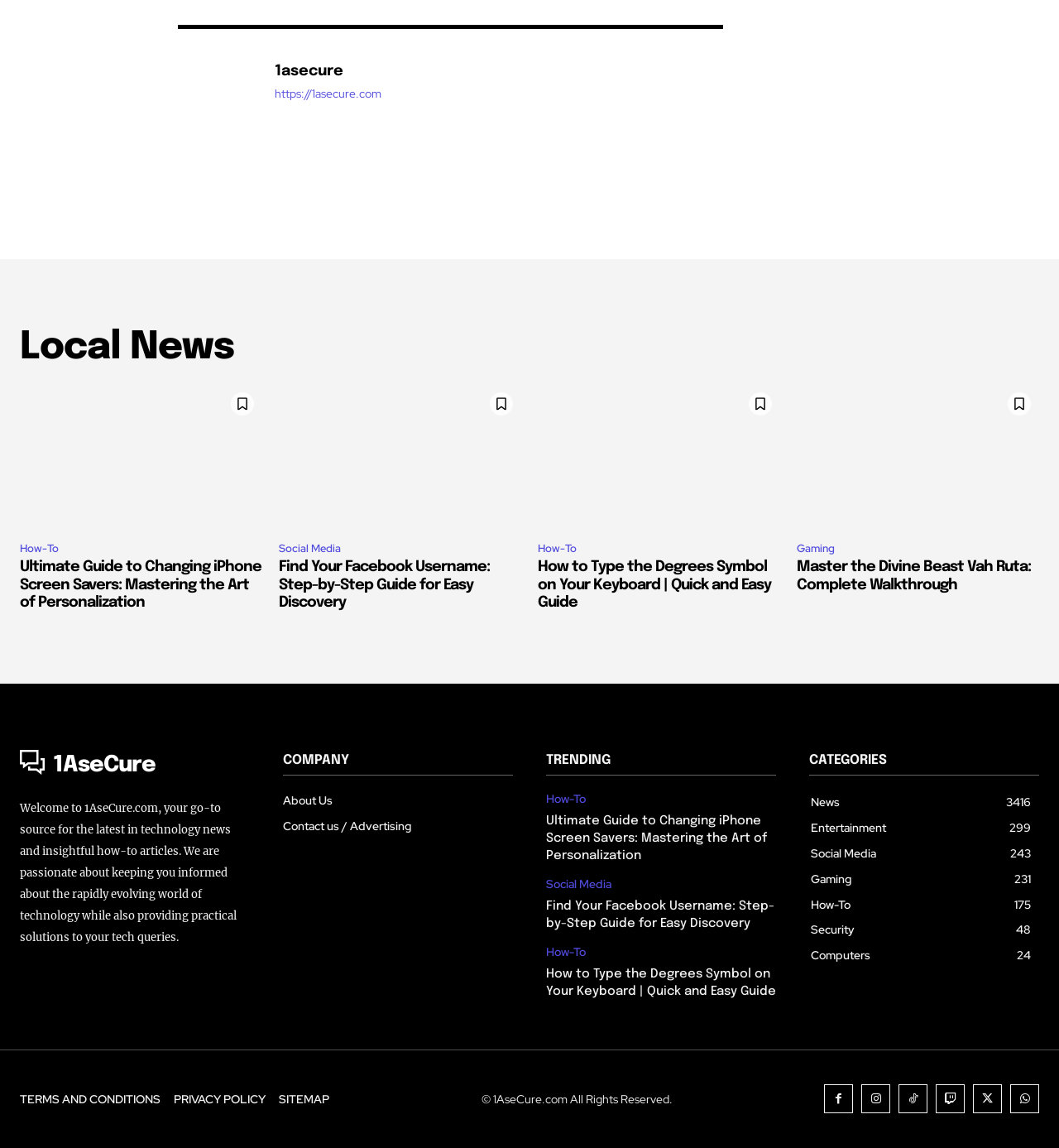Can you find the bounding box coordinates of the area I should click to execute the following instruction: "Click on the 'Local News' heading"?

[0.019, 0.283, 0.981, 0.323]